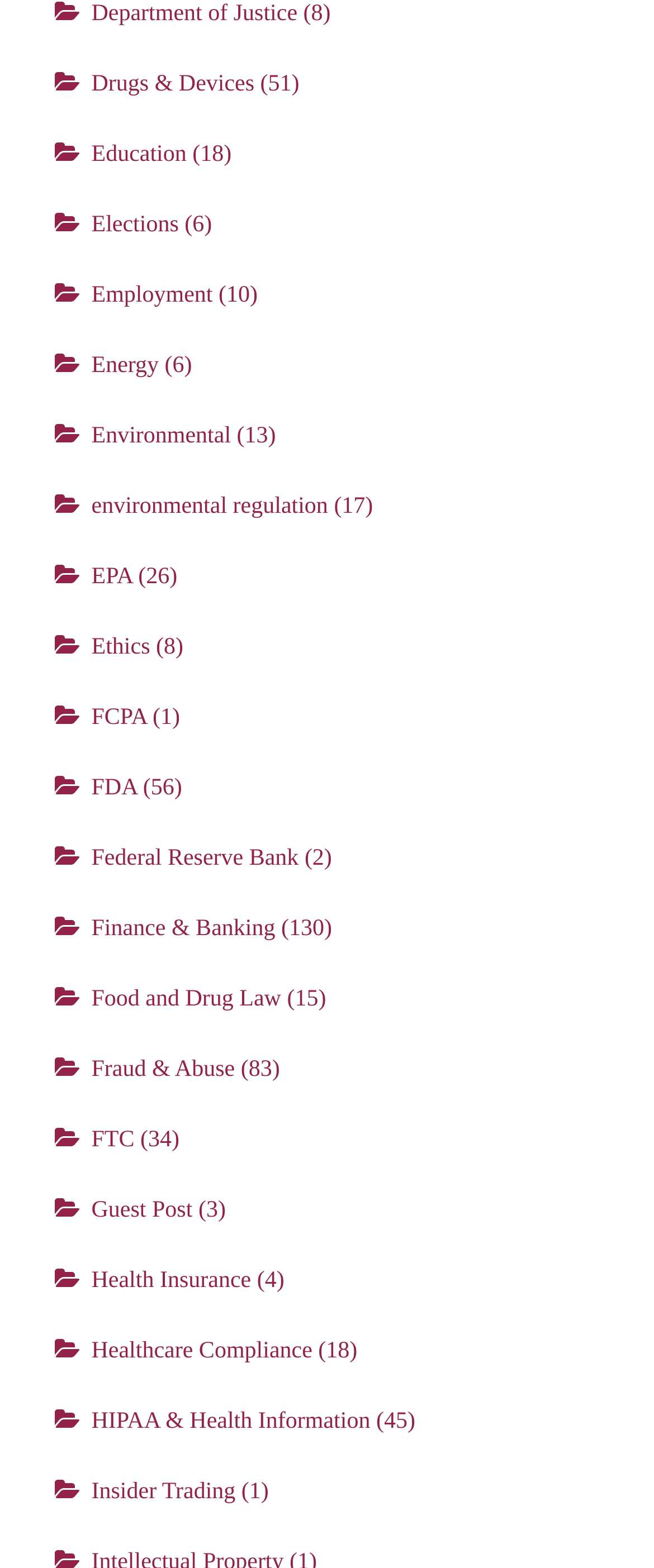Respond to the following query with just one word or a short phrase: 
What is the category with the most resources?

Finance & Banking